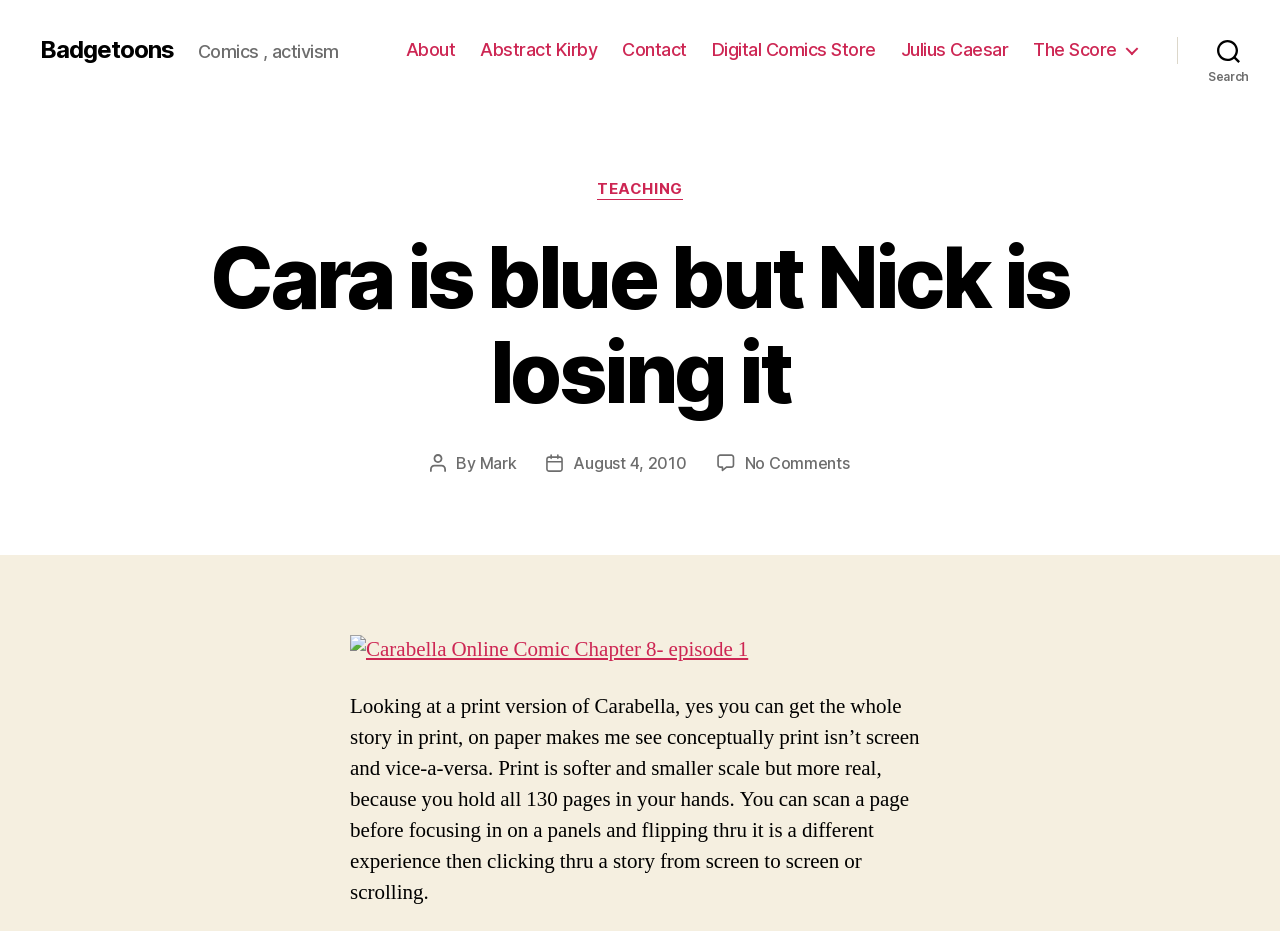Locate the bounding box coordinates of the UI element described by: "The Score". The bounding box coordinates should consist of four float numbers between 0 and 1, i.e., [left, top, right, bottom].

[0.807, 0.042, 0.888, 0.065]